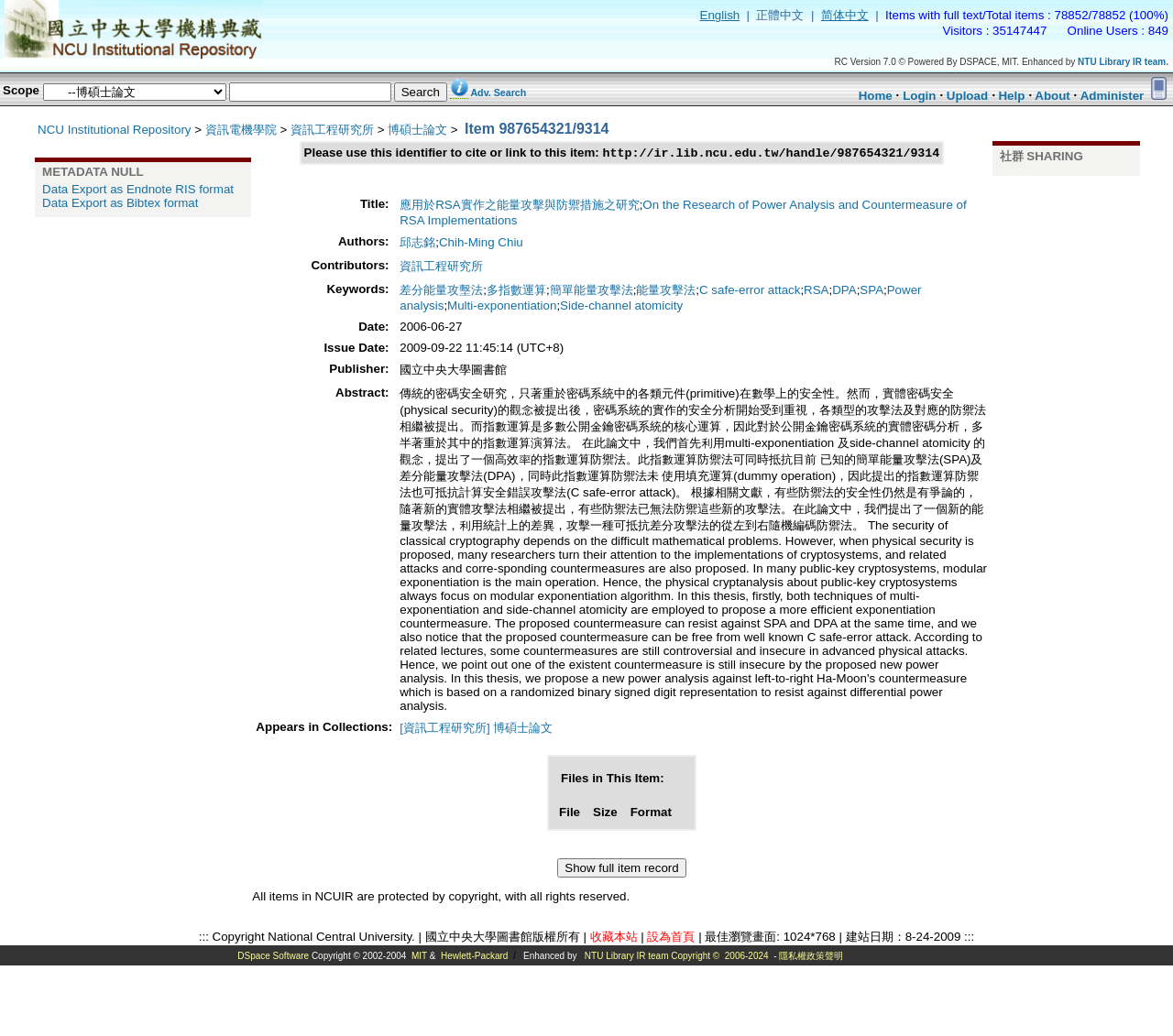Who is the author of the research paper?
Based on the visual details in the image, please answer the question thoroughly.

The author of the research paper is 邱志銘, also known as Chih-Ming Chiu, as indicated by the 'Authors' section of the webpage.